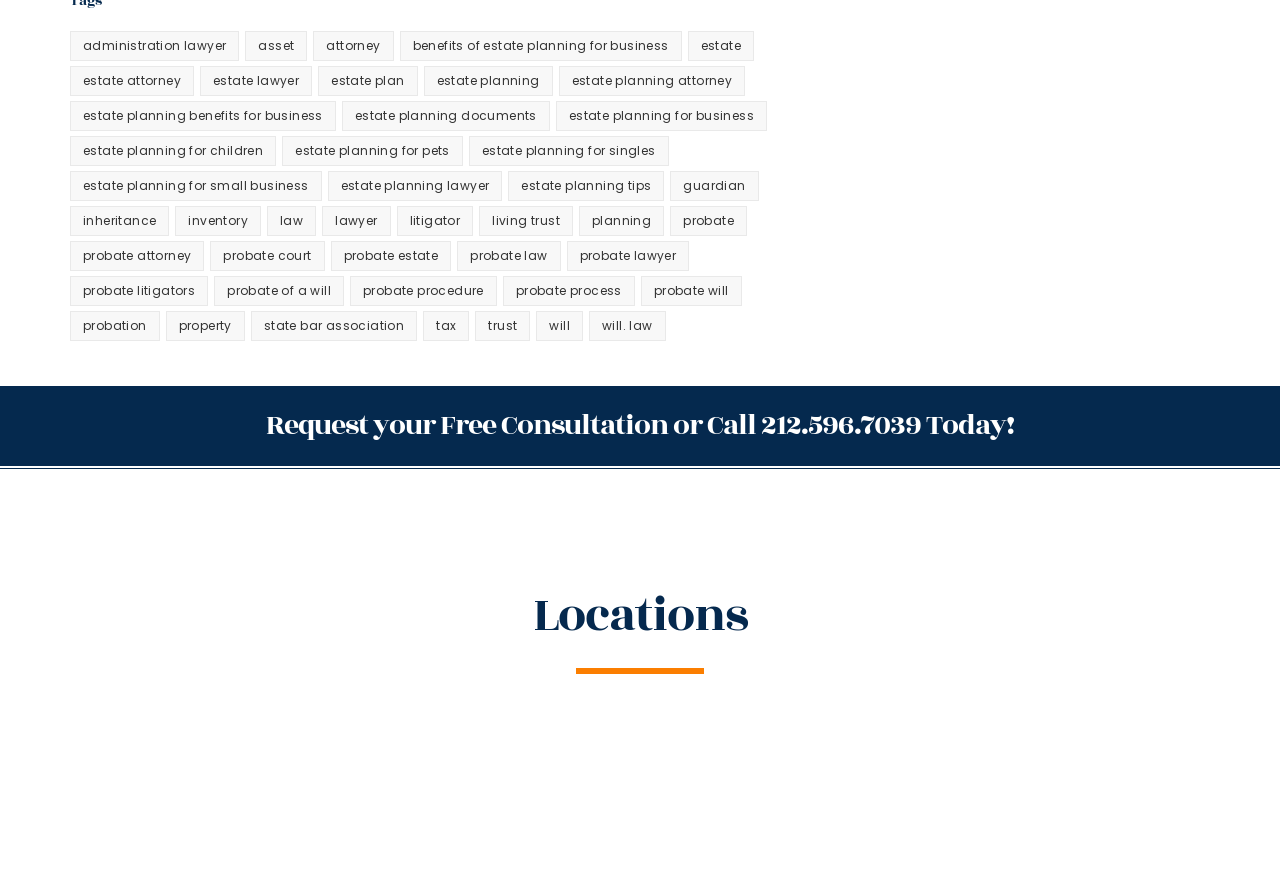Highlight the bounding box coordinates of the element you need to click to perform the following instruction: "Learn about Estate Planning for business."

[0.434, 0.115, 0.599, 0.149]